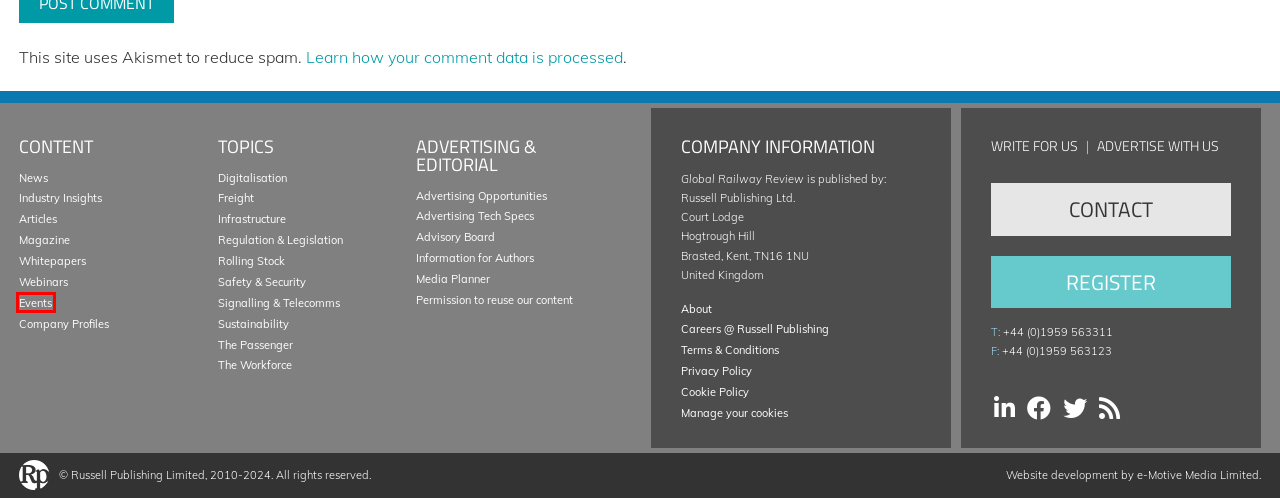With the provided screenshot showing a webpage and a red bounding box, determine which webpage description best fits the new page that appears after clicking the element inside the red box. Here are the options:
A. Chris Lowe Archives - Global Railway Review
B. The Workforce News, Articles and Whitepapers
C. Rail Industry News - Global Railway Review
D. Contact us
E. Is the Rail Industry ready for ‘Mag-stripe Zero’?
F. Privacy Policy – Akismet
G. Regs & Legs - News, Articles and Whitepapers - Global Railway Review
H. ALLRAIL: Yet another start-up long-distance operator ends its activities

F